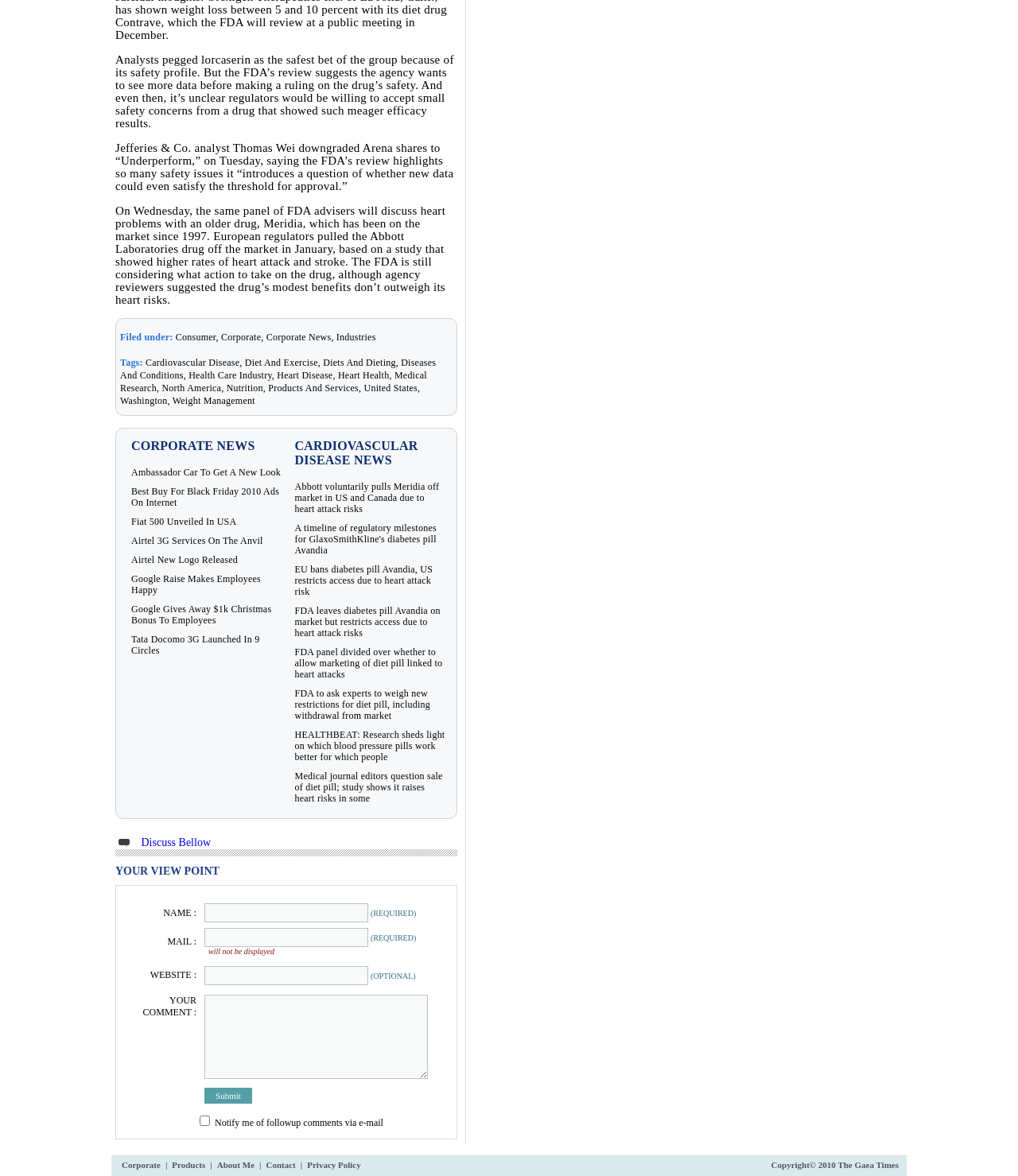What is the copyright year of the webpage?
Give a single word or phrase as your answer by examining the image.

2010